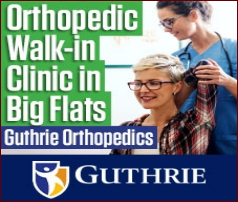Where is the Guthrie logo located?
Based on the image, give a concise answer in the form of a single word or short phrase.

At the bottom